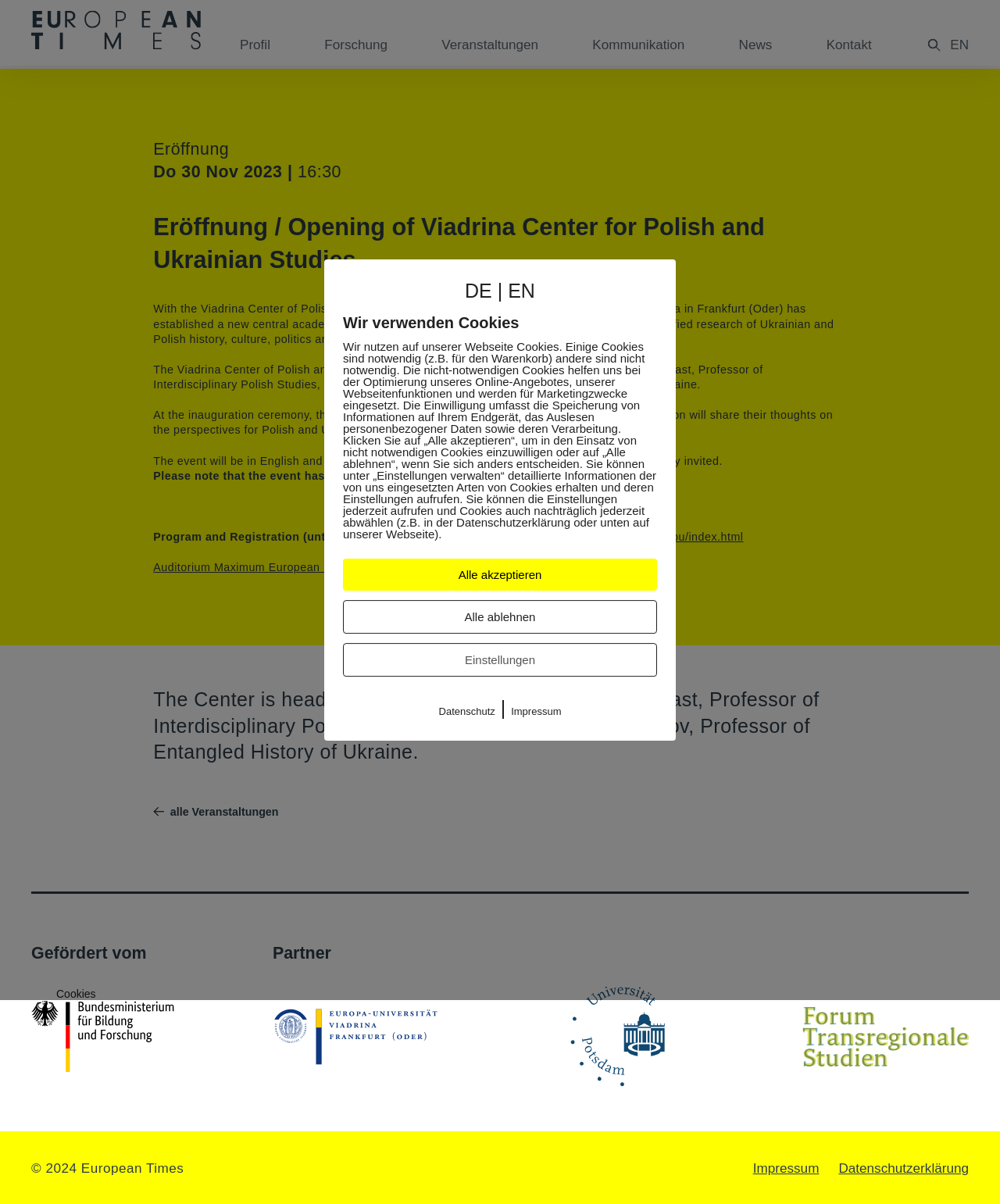Based on the element description "parent_node: EN", predict the bounding box coordinates of the UI element.

[0.926, 0.031, 0.945, 0.045]